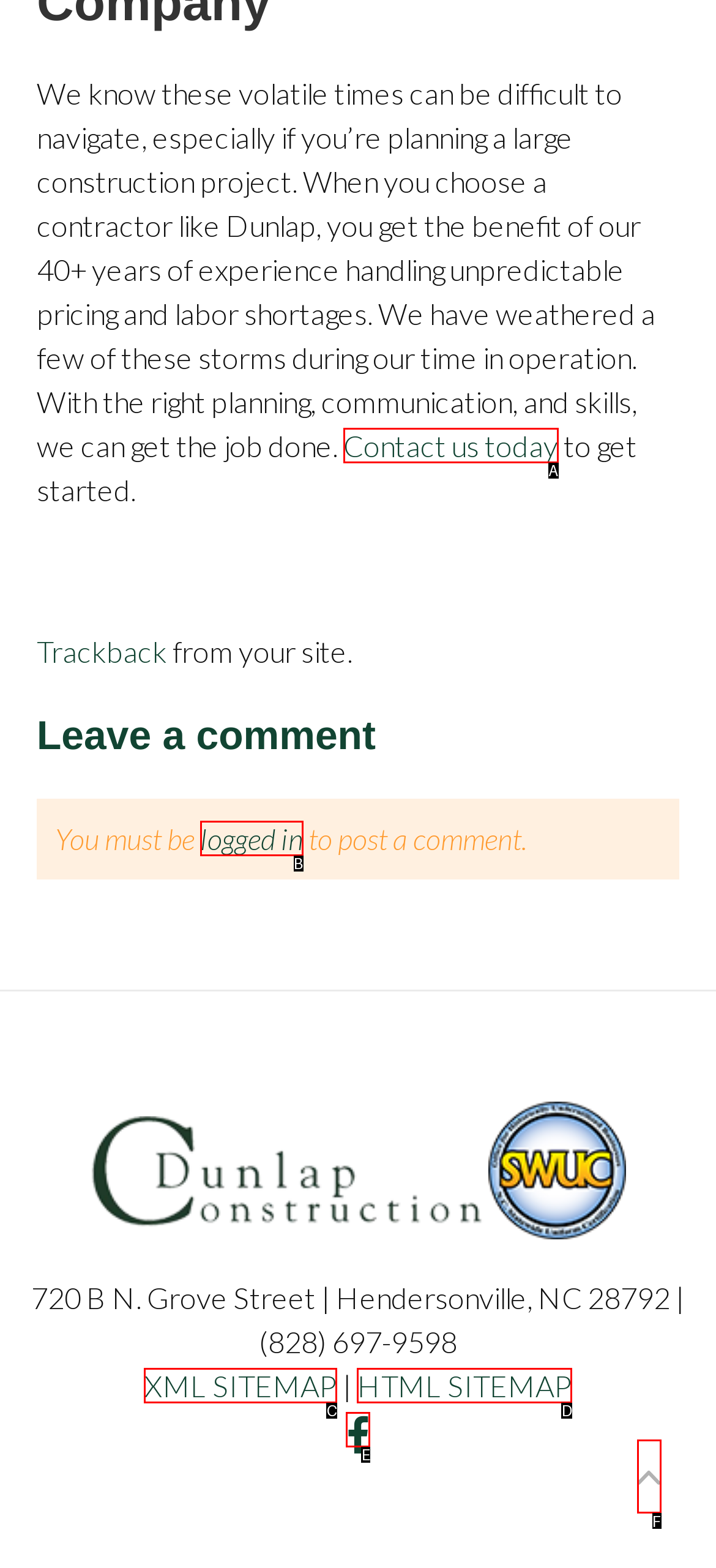Examine the description: HTML SITEMAP and indicate the best matching option by providing its letter directly from the choices.

D